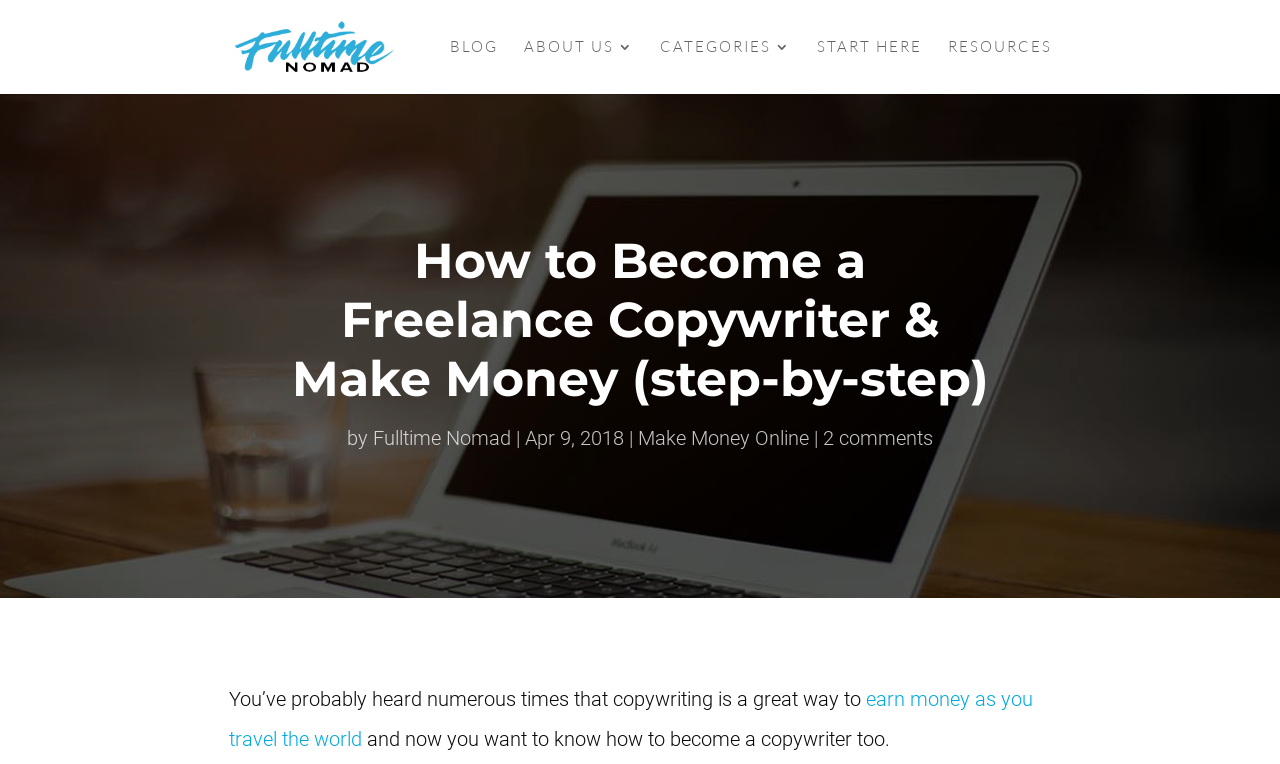Find the bounding box of the UI element described as follows: "Make Money Online".

[0.498, 0.558, 0.632, 0.59]